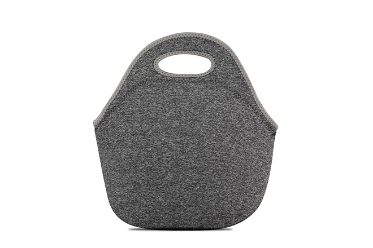Give a comprehensive caption for the image.

The image showcases a stylish and practical men's medium-sized printed neoprene lunch tote in a sleek grey color. It features a contemporary design with a rounded top and two cut-out handles for easy carrying. The tote's grey fabric has a textured appearance, giving it a modern yet understated look, perfect for both casual and professional settings. This lunch tote is ideal for keeping meals fresh, making it a great accessory for work, picnics, or daily commutes. Its functional design seamlessly blends style and utility, making it a fashionable choice for carrying lunch on the go.